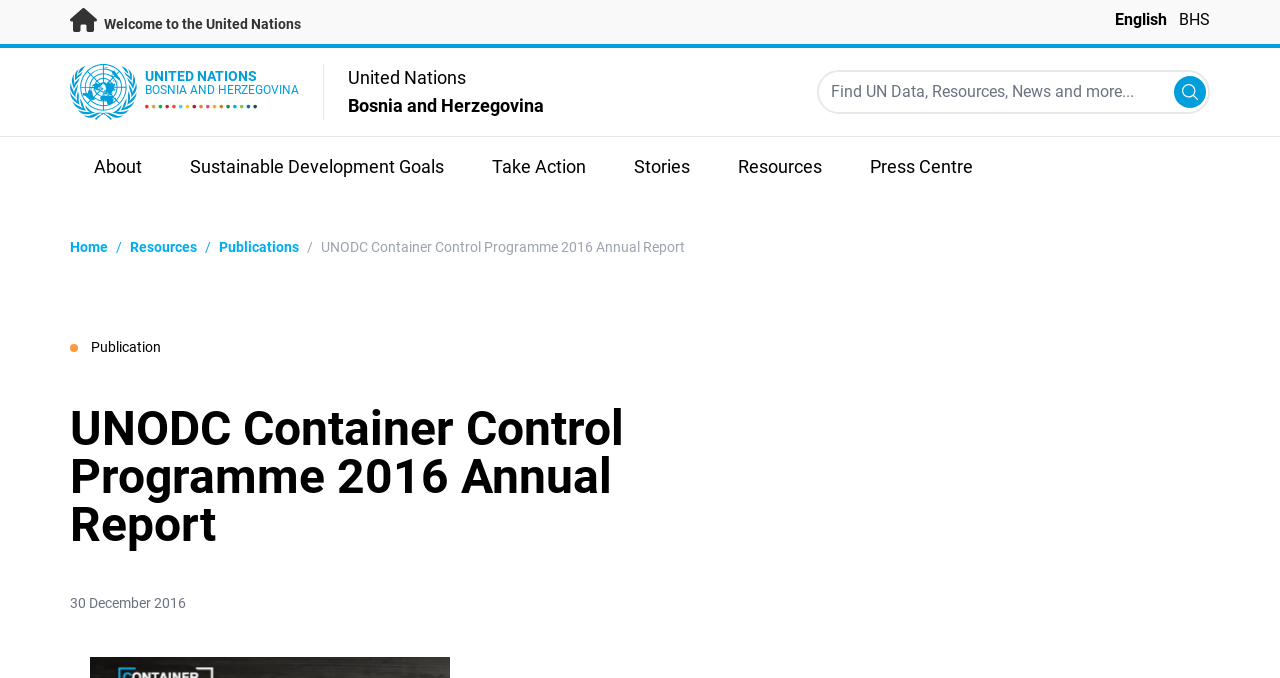What is the search function for?
Refer to the image and provide a detailed answer to the question.

I found the search function by looking at the textbox with a bounding box coordinate of [0.638, 0.103, 0.945, 0.168] and the button 'Submit search' with a bounding box coordinate of [0.917, 0.112, 0.942, 0.159]. The placeholder text in the textbox is 'Find UN Data, Resources, News and more...', which suggests that the search function is for finding UN-related data, resources, news, and more.